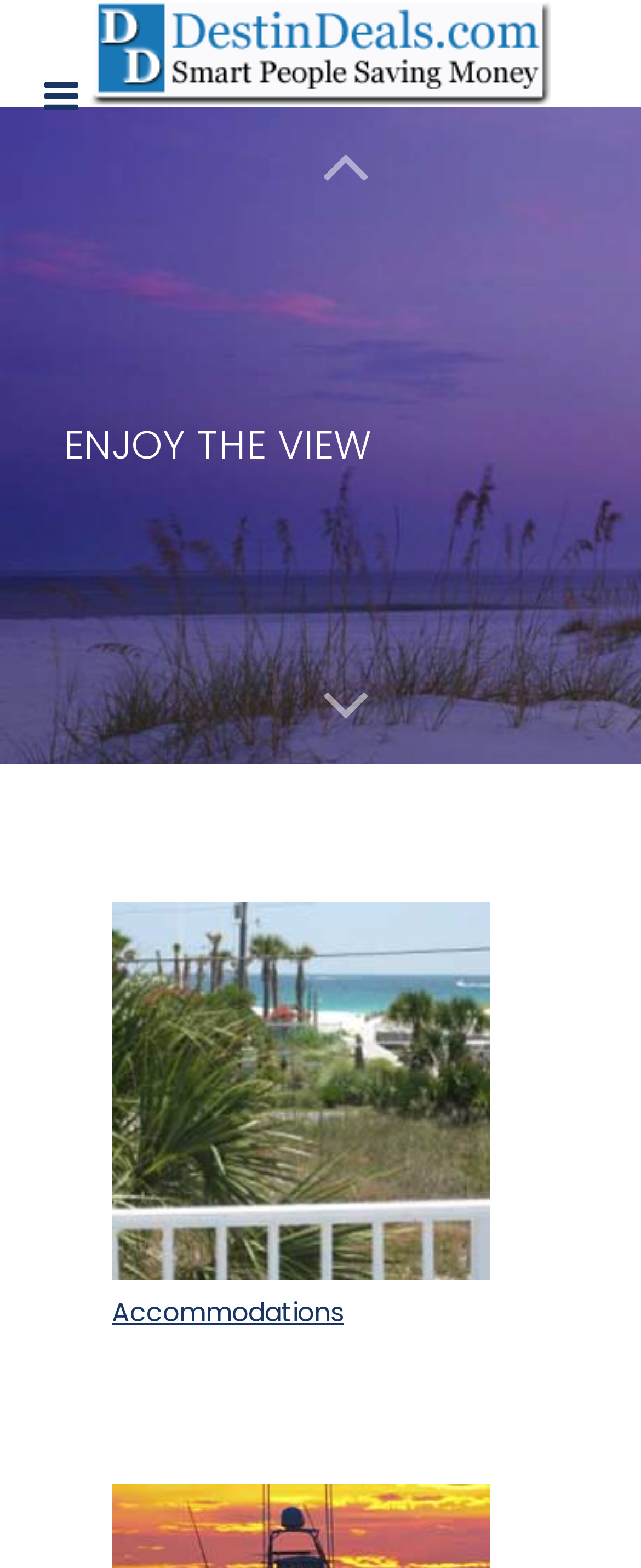Please find the main title text of this webpage.

ENJOY THE VIEW